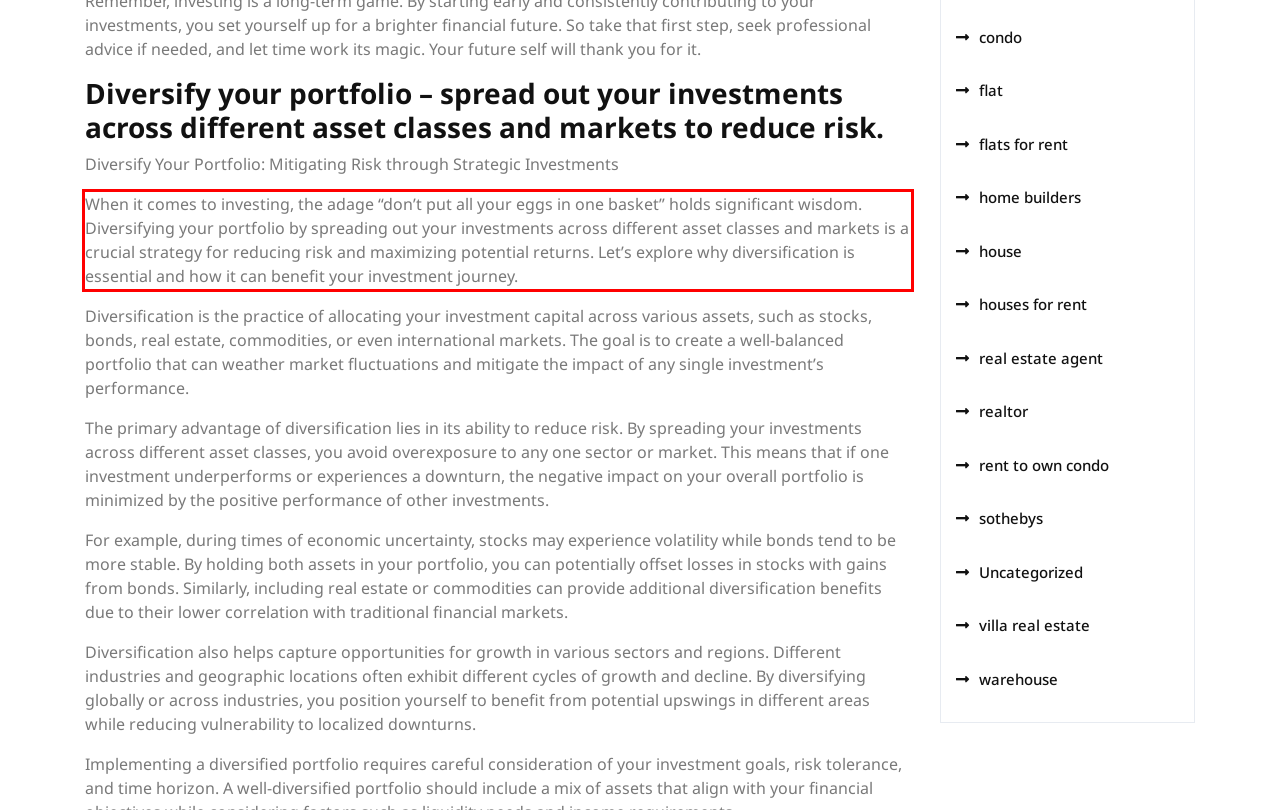The screenshot provided shows a webpage with a red bounding box. Apply OCR to the text within this red bounding box and provide the extracted content.

When it comes to investing, the adage “don’t put all your eggs in one basket” holds significant wisdom. Diversifying your portfolio by spreading out your investments across different asset classes and markets is a crucial strategy for reducing risk and maximizing potential returns. Let’s explore why diversification is essential and how it can benefit your investment journey.